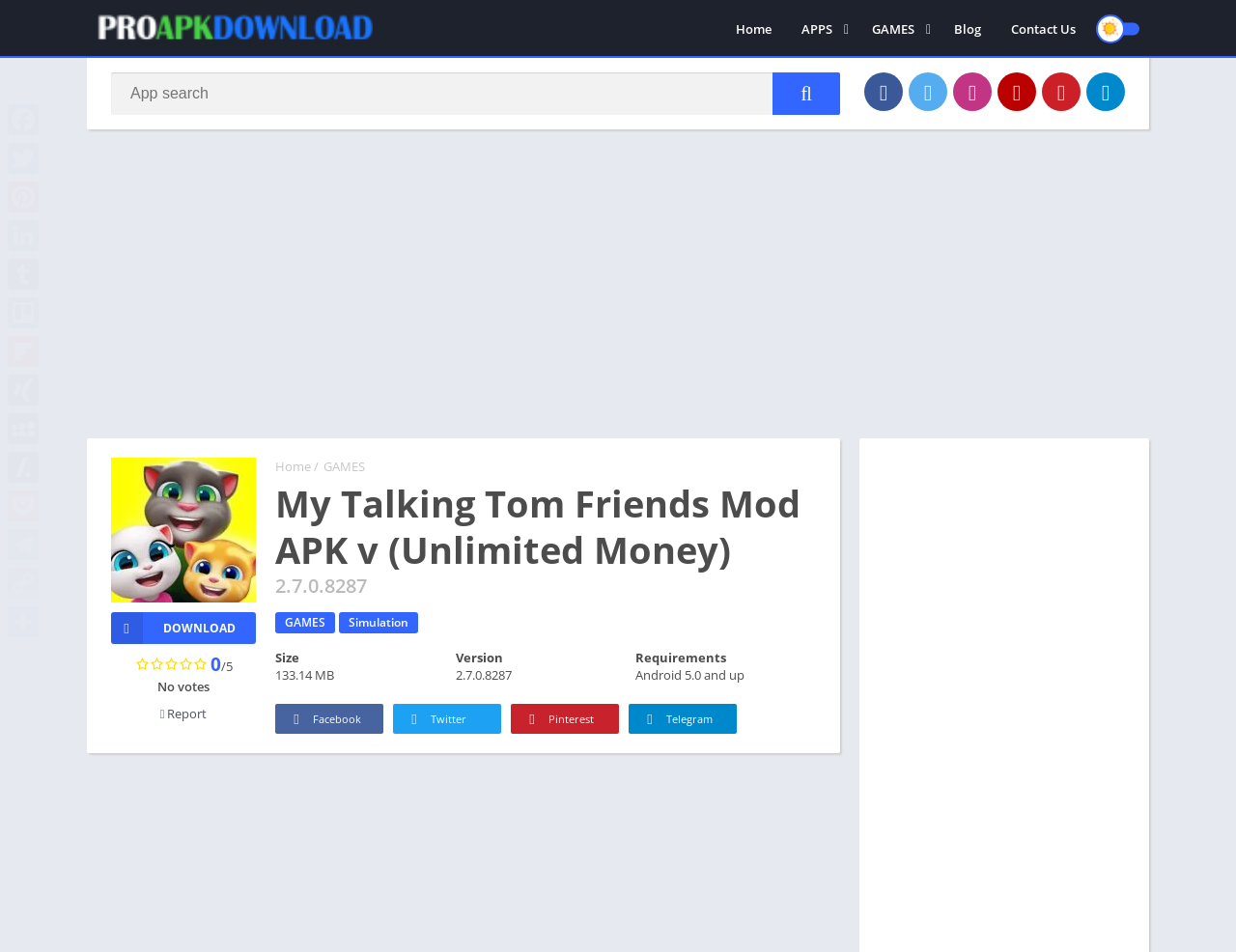Show the bounding box coordinates of the element that should be clicked to complete the task: "Search for an app".

[0.09, 0.076, 0.68, 0.121]